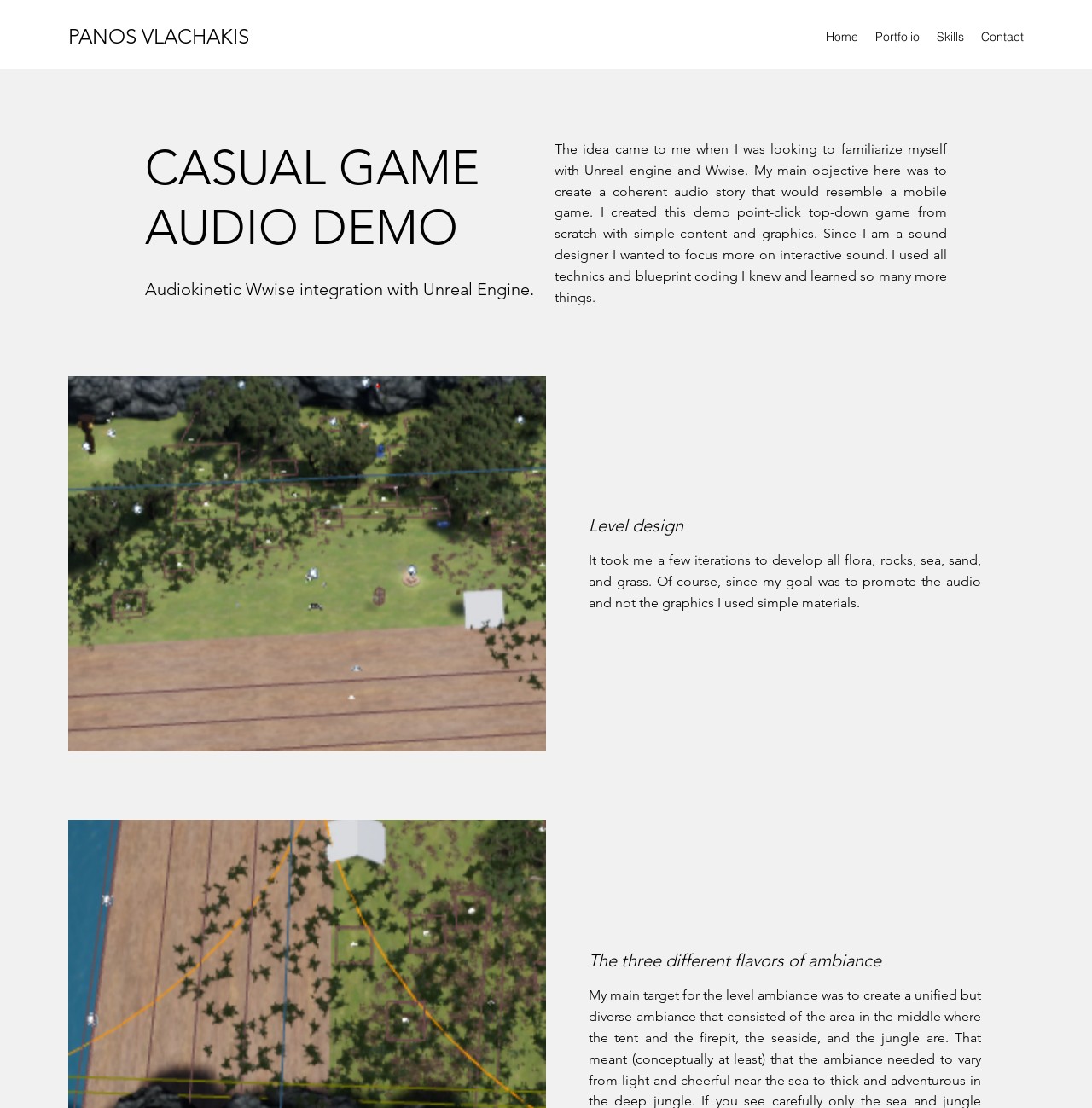Provide a thorough summary of the webpage.

The webpage is a personal portfolio page for Panos Vlachakis, a sound designer. At the top-left corner, the title "PANOS VLACHAKIS" is prominently displayed. Below it, a navigation menu is situated, spanning almost the entire width of the page, with five links: "Home", "Portfolio", "Skills", and "Contact", listed from left to right.

The main content of the page is divided into three sections. The first section, located below the navigation menu, is headed by "CASUAL GAME AUDIO DEMO" and describes a project where the author integrated Audiokinetic Wwise with Unreal Engine. A brief summary of the project is provided, followed by a longer paragraph detailing the author's objectives, process, and accomplishments.

The second section, situated below the first, is titled "Level design" and discusses the author's approach to creating the game's environment, including the development of flora, rocks, sea, sand, and grass. The text explains that the focus was on promoting the audio aspects rather than the graphics.

The third section, located at the bottom of the page, is headed by "The three different flavors of ambiance" and appears to be a continuation of the discussion on audio design.